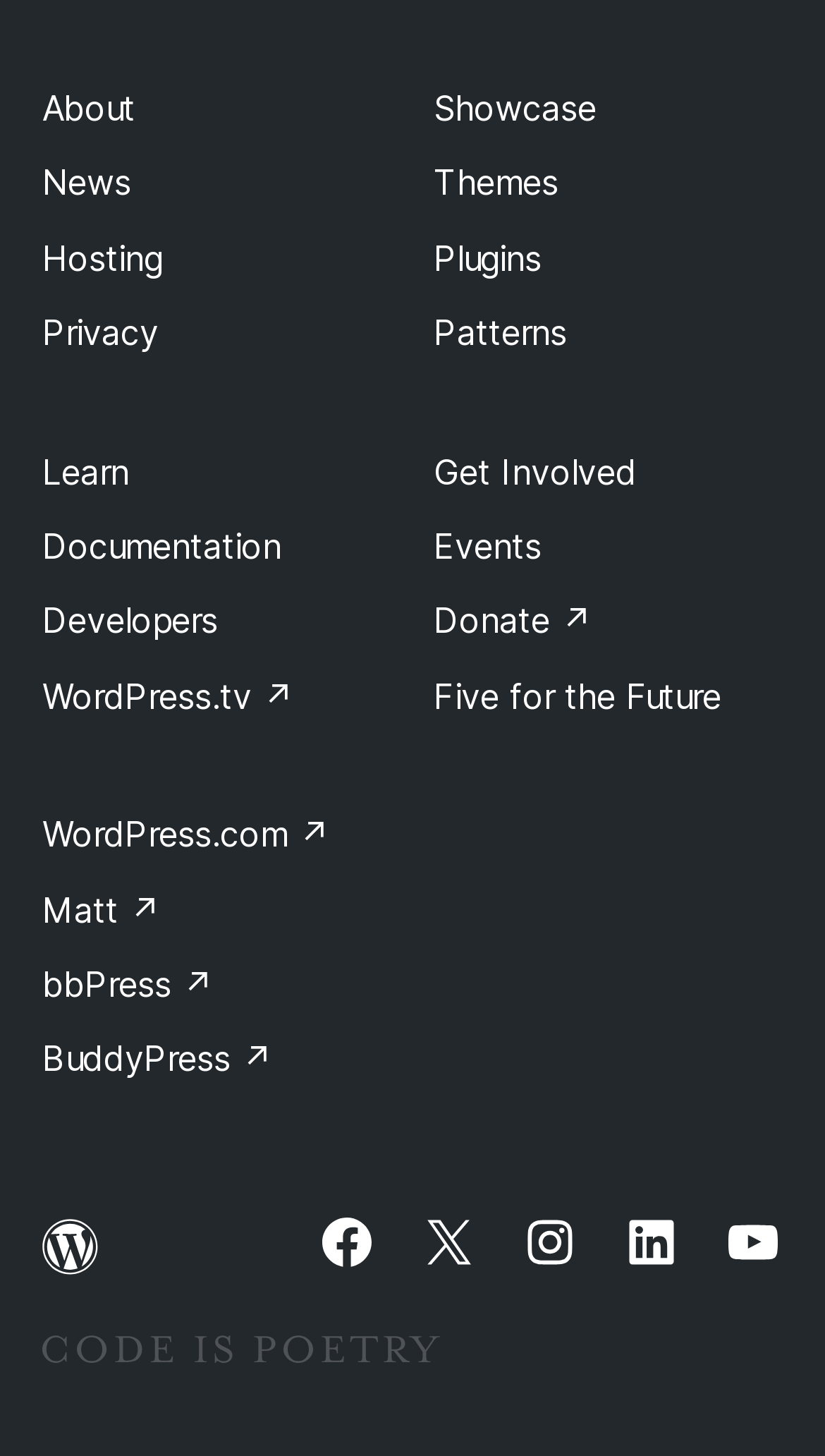Determine the bounding box coordinates of the clickable element to achieve the following action: 'Visit our Facebook page'. Provide the coordinates as four float values between 0 and 1, formatted as [left, top, right, bottom].

[0.385, 0.832, 0.456, 0.873]